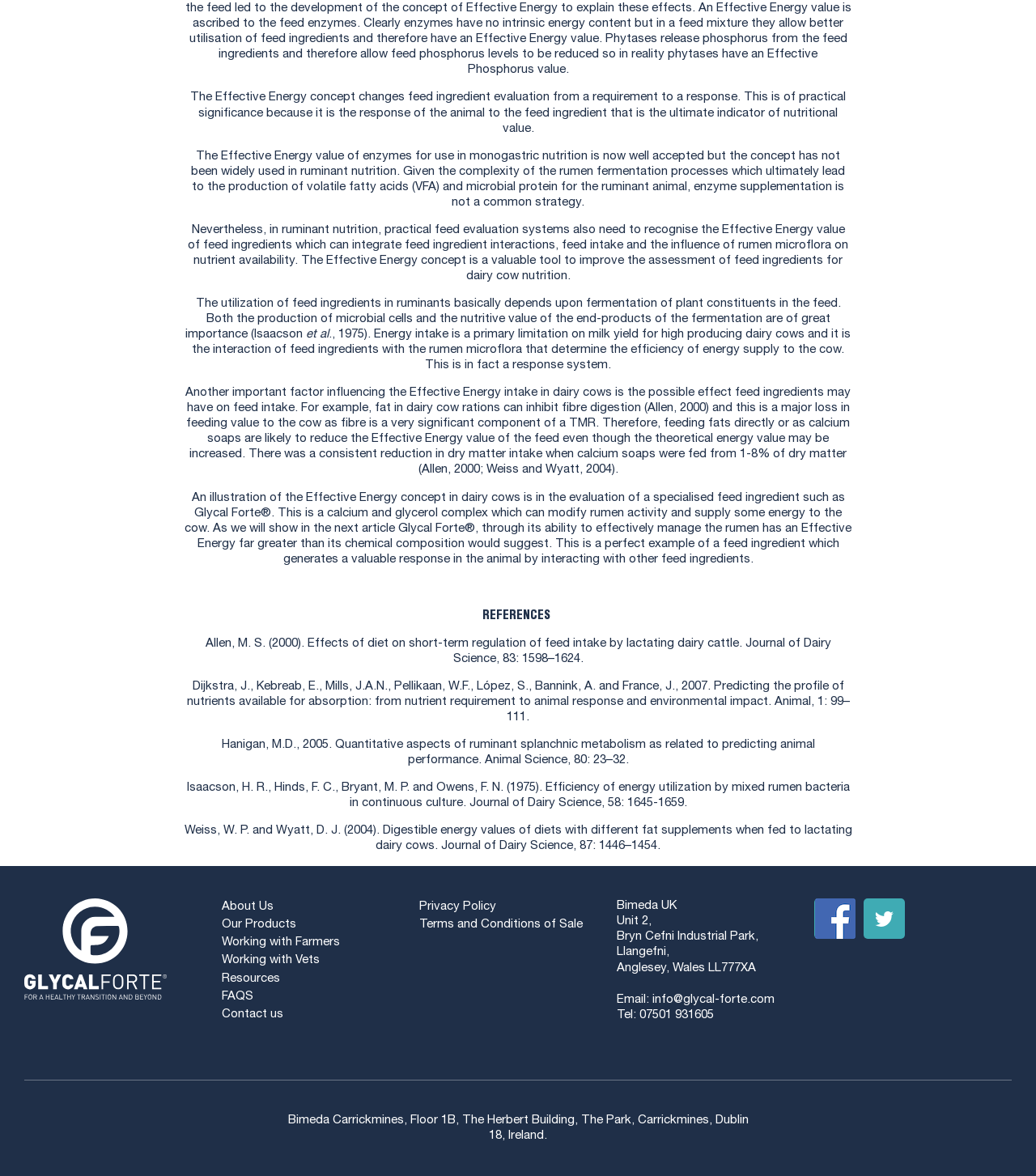Given the description "Terms and Conditions of Sale", provide the bounding box coordinates of the corresponding UI element.

[0.405, 0.781, 0.562, 0.792]